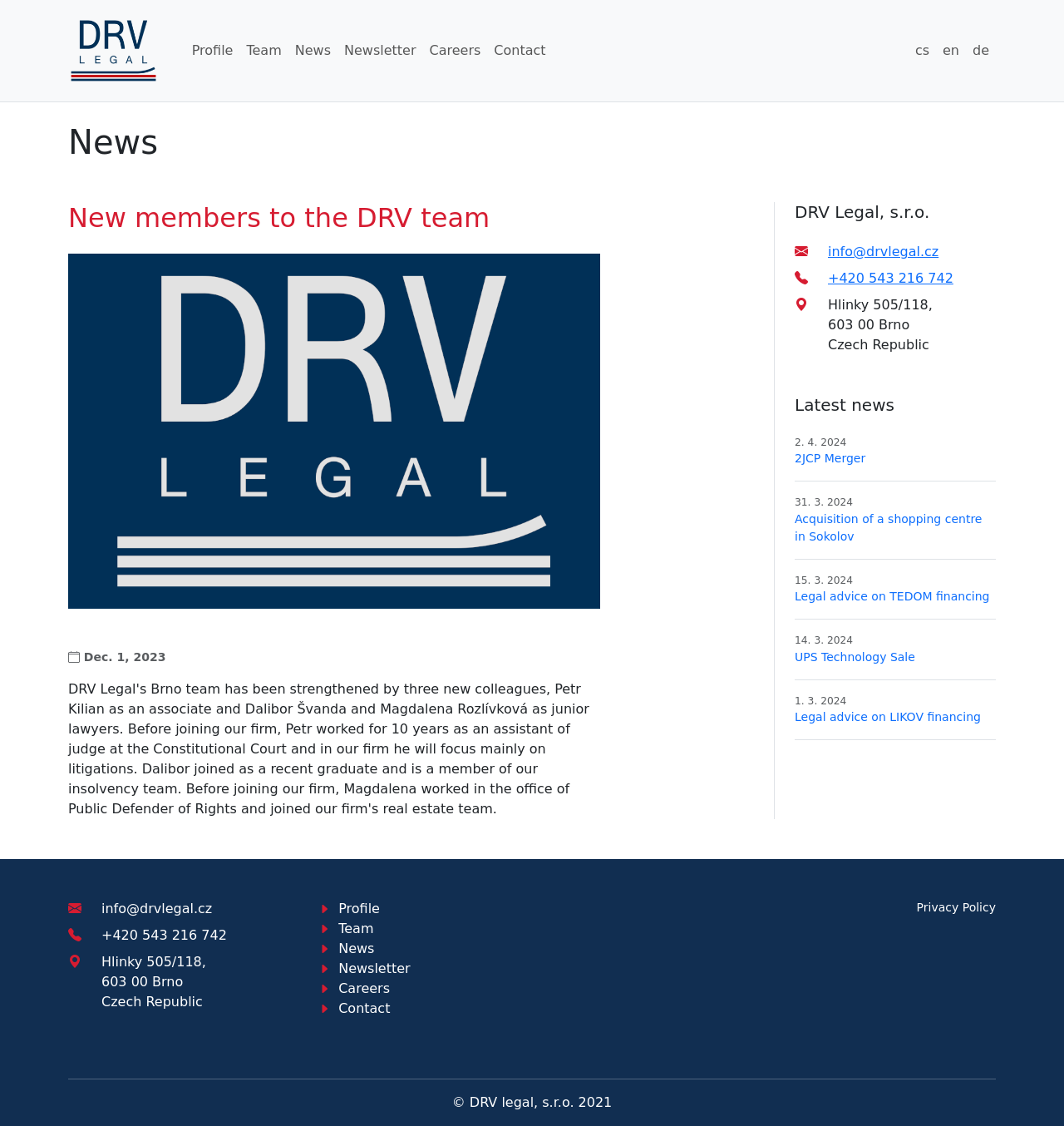Could you please study the image and provide a detailed answer to the question:
How many news items are listed on the webpage?

The webpage lists the latest news items under the 'Latest news' heading. There are 6 news items listed, each with a date and a brief description.